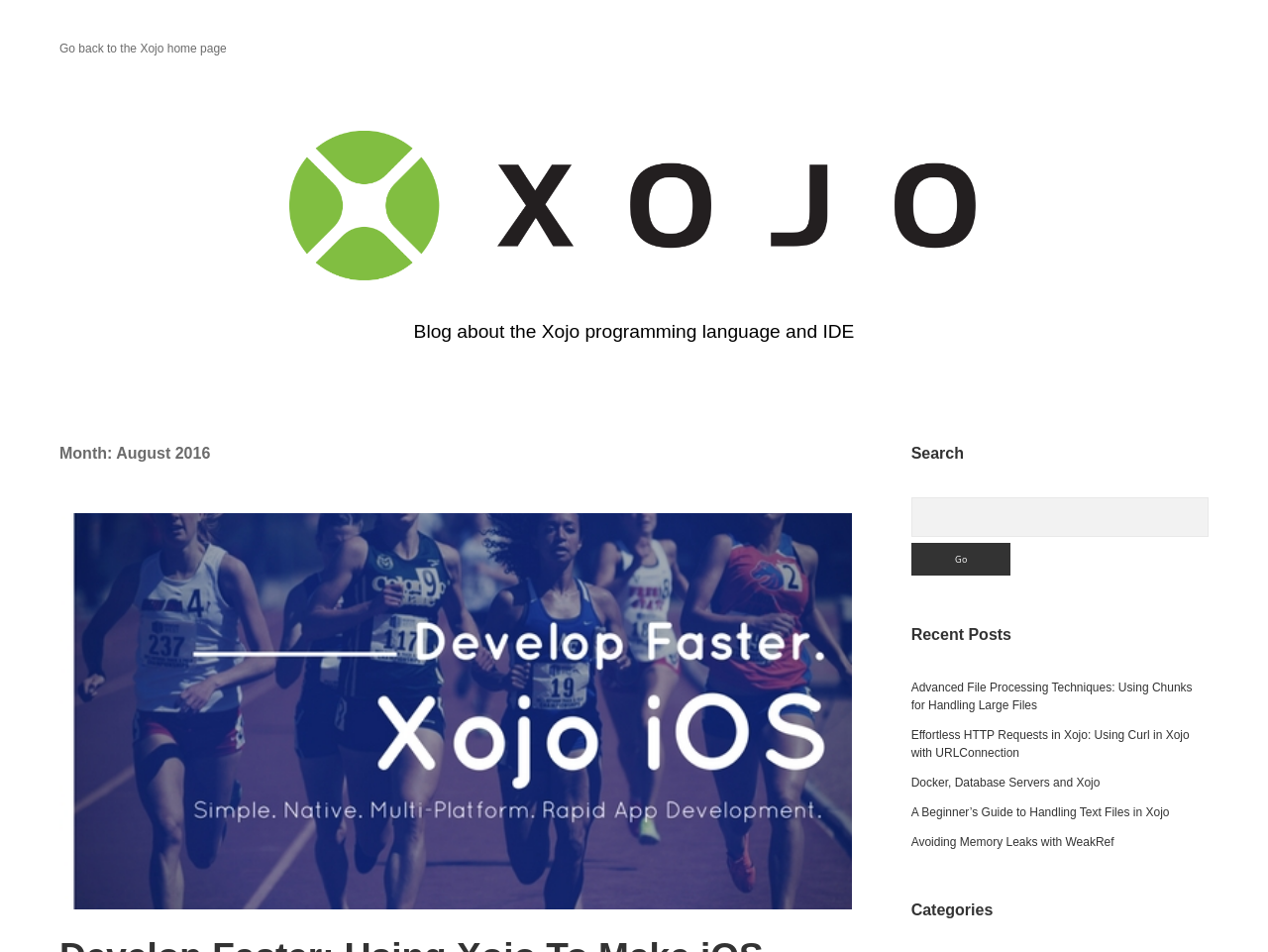Where is the sidebar located?
Answer the question based on the image using a single word or a brief phrase.

Right side